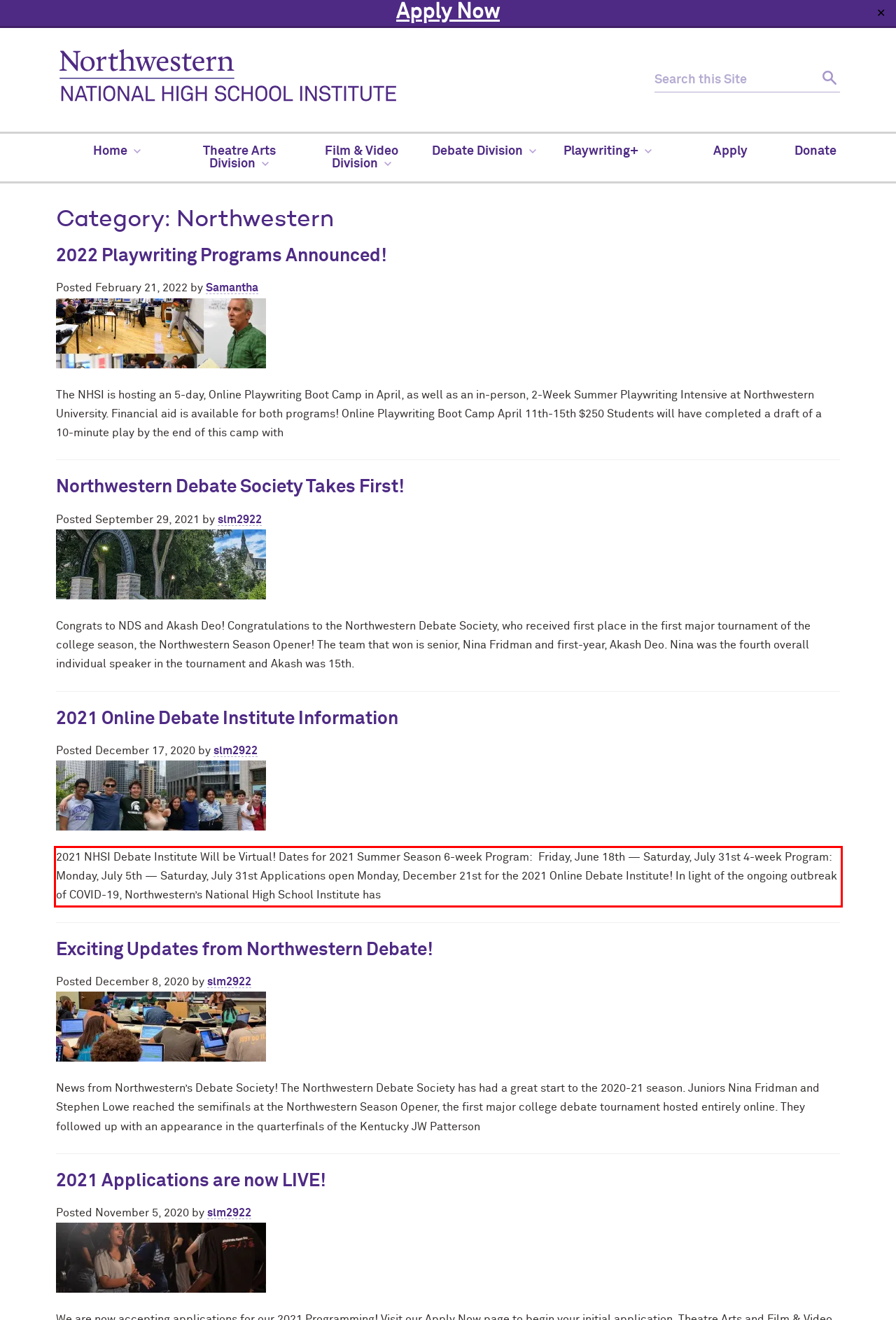Review the screenshot of the webpage and recognize the text inside the red rectangle bounding box. Provide the extracted text content.

2021 NHSI Debate Institute Will be Virtual! Dates for 2021 Summer Season 6-week Program: Friday, June 18th — Saturday, July 31st 4-week Program: Monday, July 5th — Saturday, July 31st Applications open Monday, December 21st for the 2021 Online Debate Institute! In light of the ongoing outbreak of COVID-19, Northwestern’s National High School Institute has